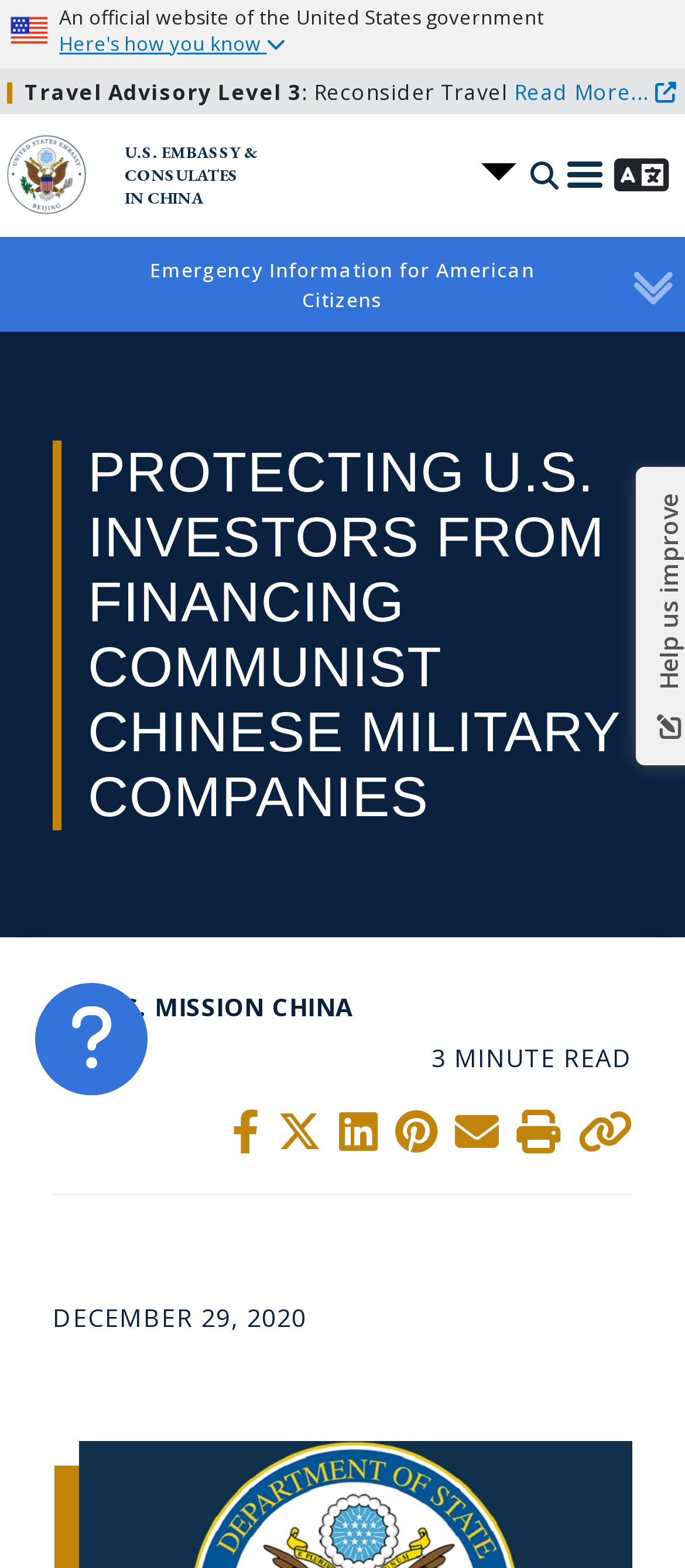Determine the bounding box coordinates for the area that should be clicked to carry out the following instruction: "Share on Facebook".

[0.313, 0.713, 0.379, 0.738]